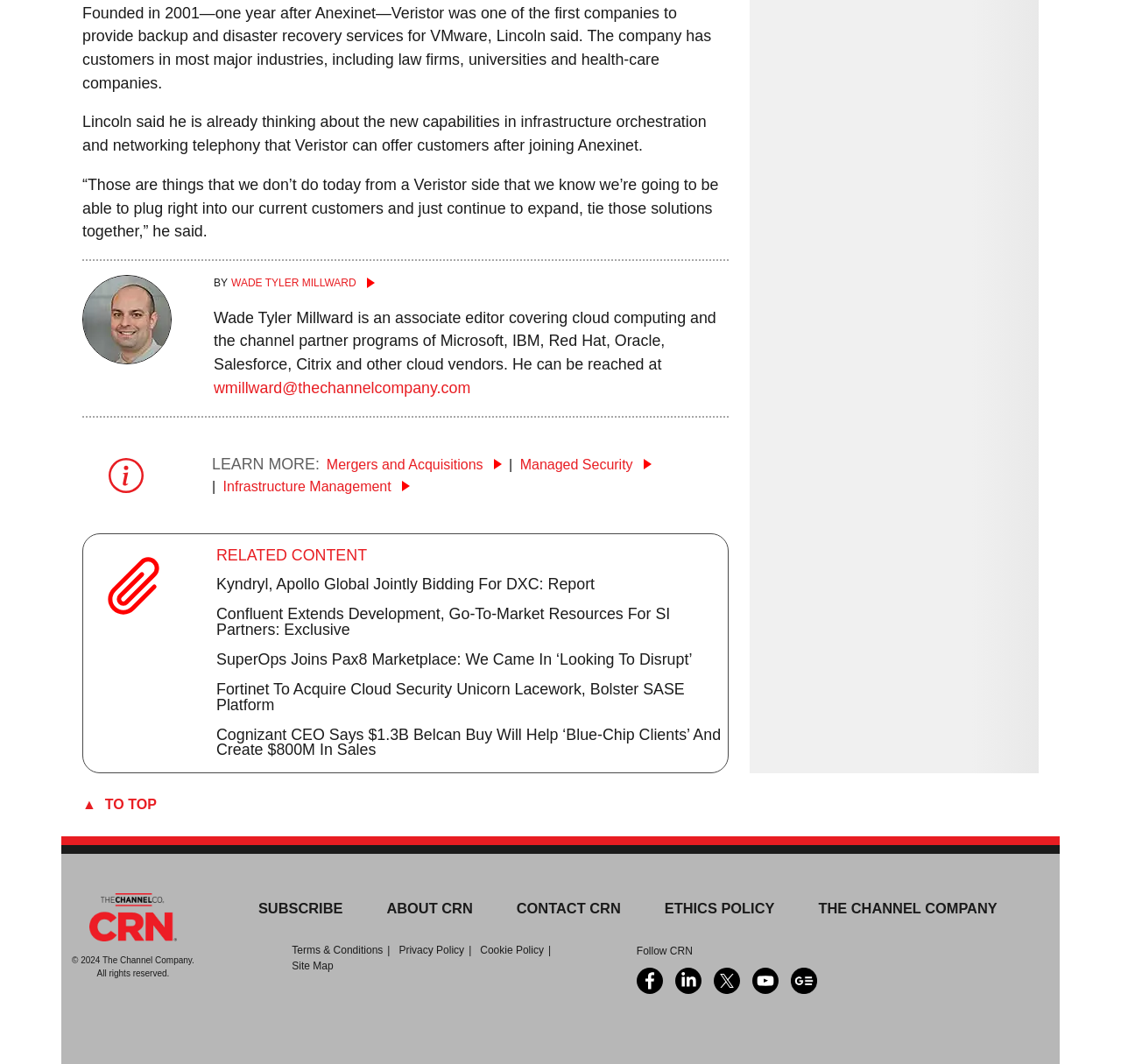Find and provide the bounding box coordinates for the UI element described here: "wmillward@thechannelcompany.com". The coordinates should be given as four float numbers between 0 and 1: [left, top, right, bottom].

[0.191, 0.356, 0.42, 0.373]